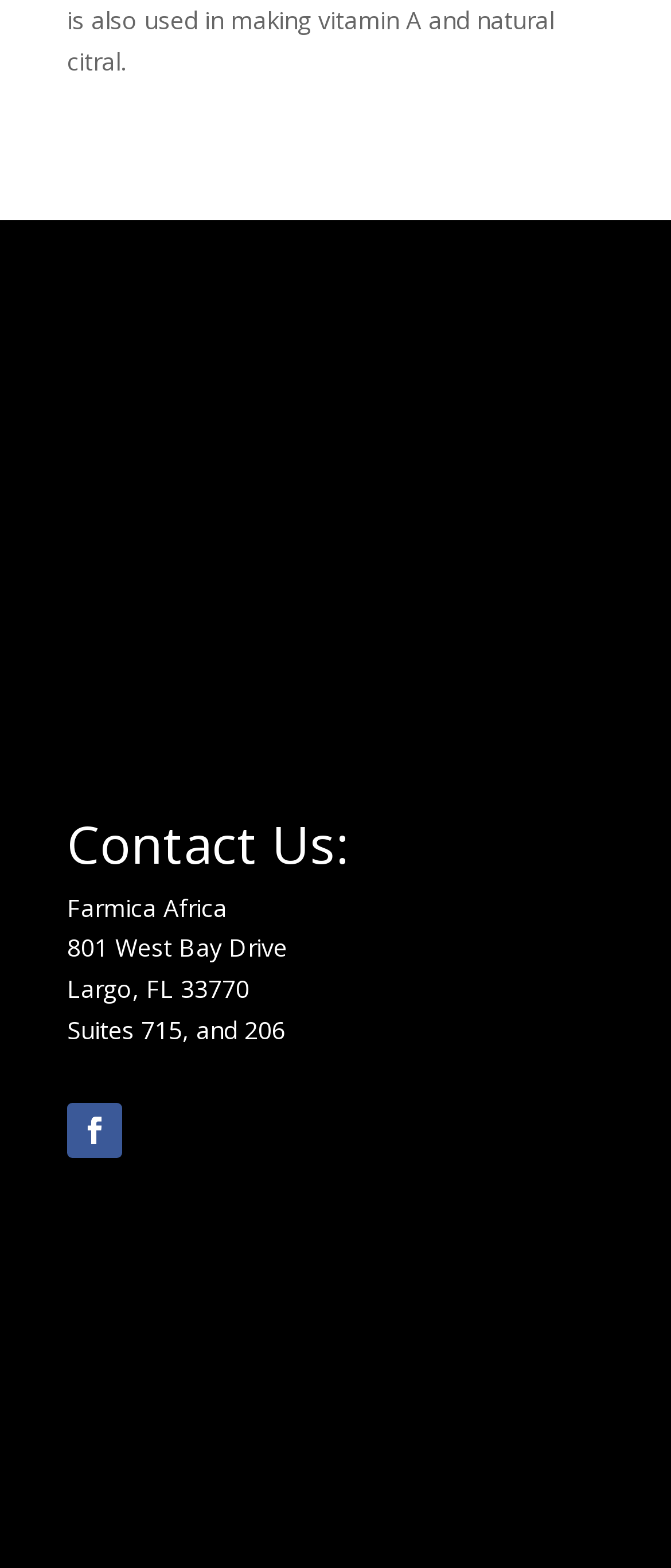Bounding box coordinates are specified in the format (top-left x, top-left y, bottom-right x, bottom-right y). All values are floating point numbers bounded between 0 and 1. Please provide the bounding box coordinate of the region this sentence describes: Follow

[0.203, 0.711, 0.374, 0.735]